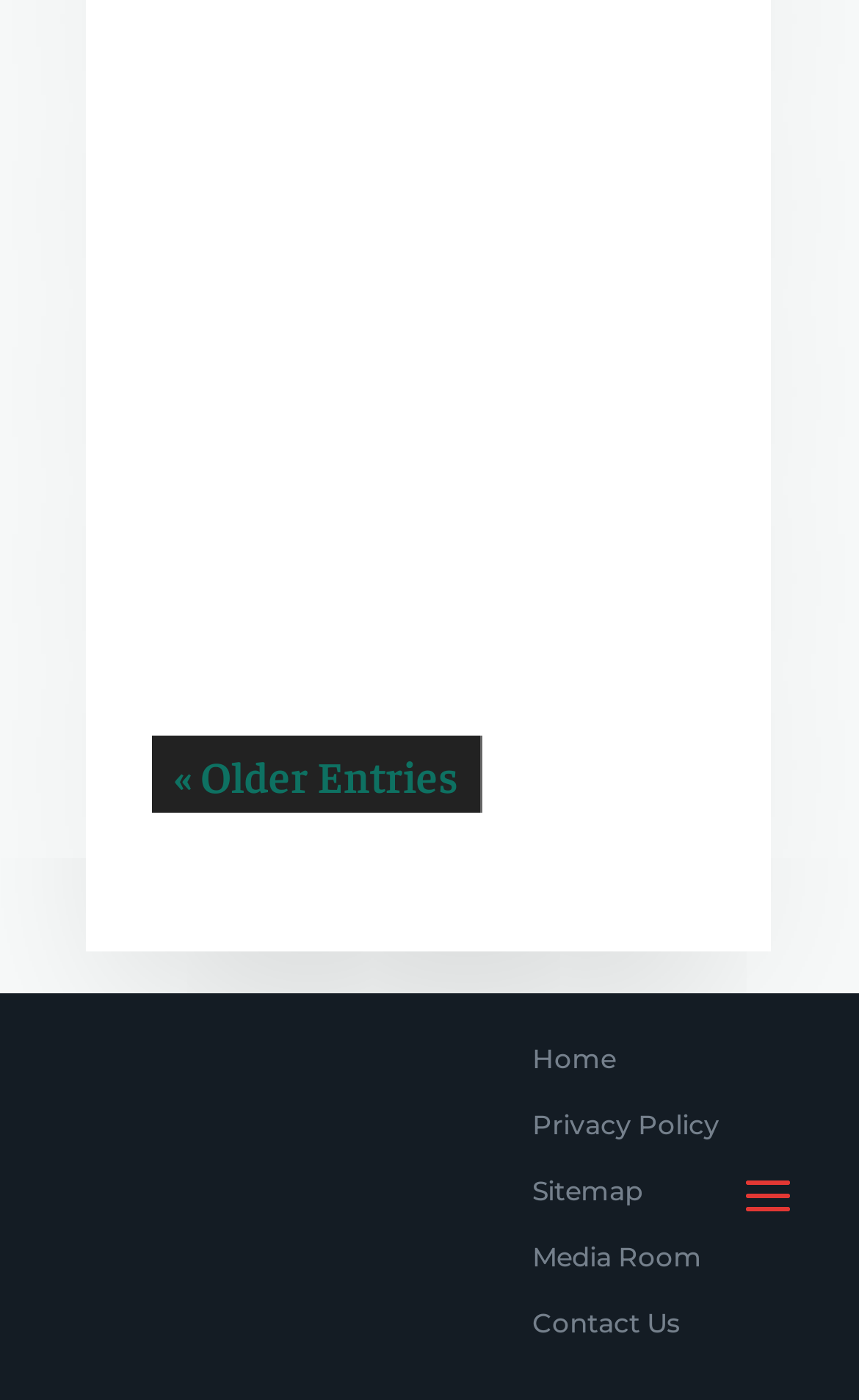What is the name of the company?
We need a detailed and exhaustive answer to the question. Please elaborate.

The name of the company can be found in the top-left corner of the webpage, where it is written as 'by BadAss Garage Floors'.